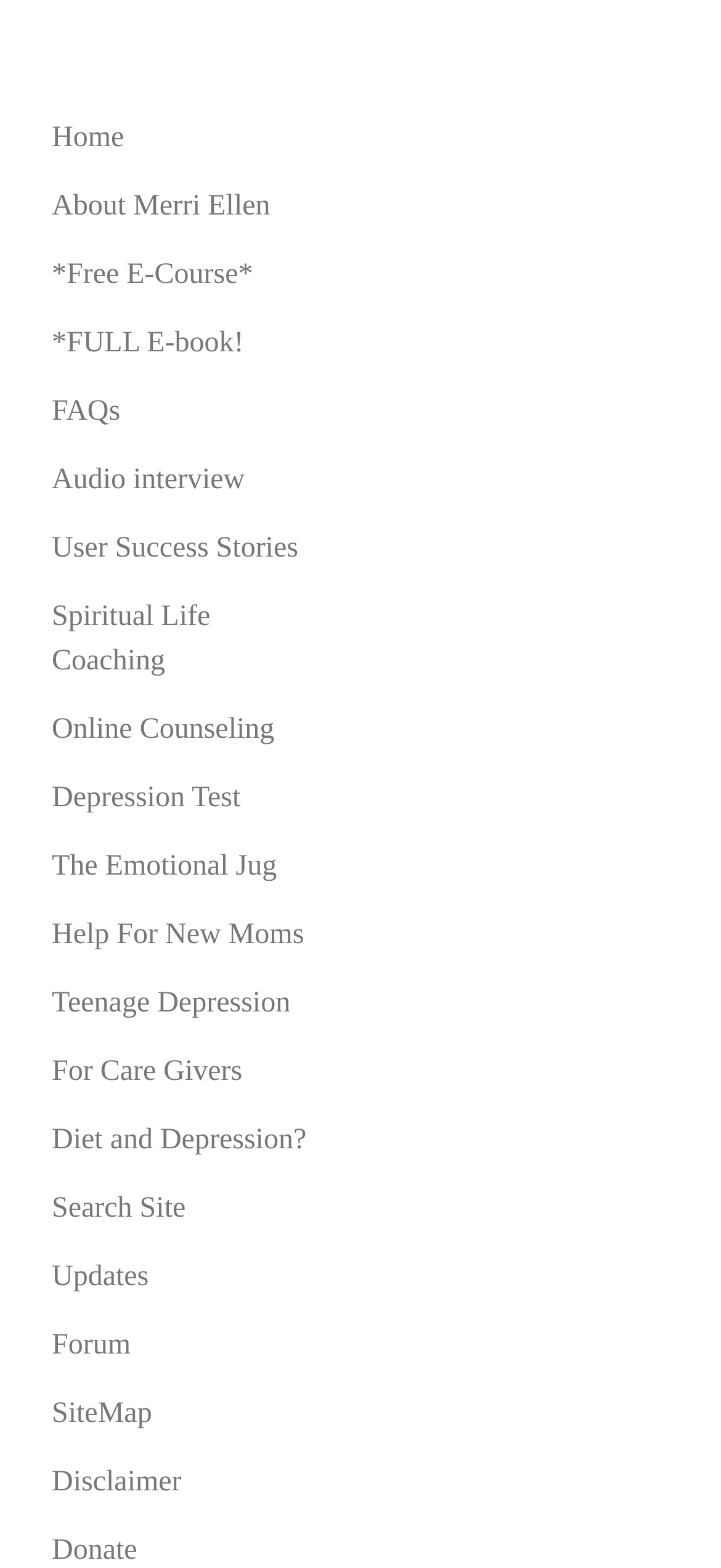Locate the bounding box coordinates of the area you need to click to fulfill this instruction: 'go to home page'. The coordinates must be in the form of four float numbers ranging from 0 to 1: [left, top, right, bottom].

[0.046, 0.068, 0.482, 0.108]